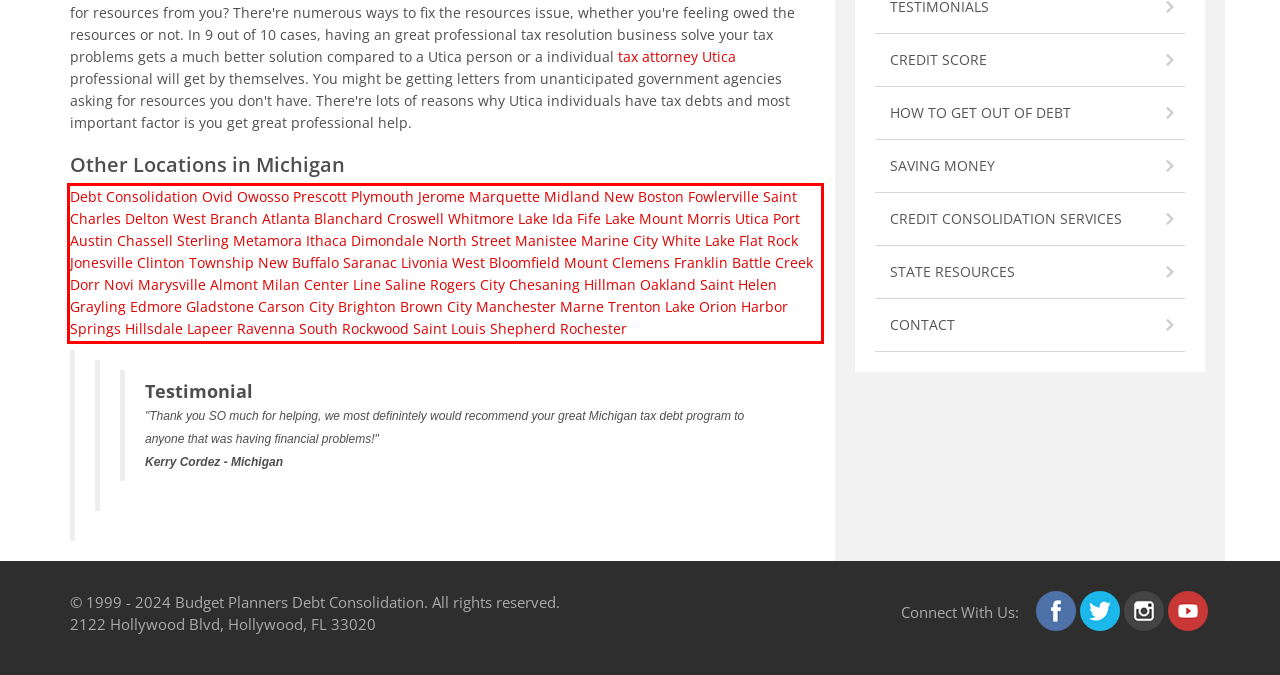The screenshot you have been given contains a UI element surrounded by a red rectangle. Use OCR to read and extract the text inside this red rectangle.

Debt Consolidation Ovid Owosso Prescott Plymouth Jerome Marquette Midland New Boston Fowlerville Saint Charles Delton West Branch Atlanta Blanchard Croswell Whitmore Lake Ida Fife Lake Mount Morris Utica Port Austin Chassell Sterling Metamora Ithaca Dimondale North Street Manistee Marine City White Lake Flat Rock Jonesville Clinton Township New Buffalo Saranac Livonia West Bloomfield Mount Clemens Franklin Battle Creek Dorr Novi Marysville Almont Milan Center Line Saline Rogers City Chesaning Hillman Oakland Saint Helen Grayling Edmore Gladstone Carson City Brighton Brown City Manchester Marne Trenton Lake Orion Harbor Springs Hillsdale Lapeer Ravenna South Rockwood Saint Louis Shepherd Rochester